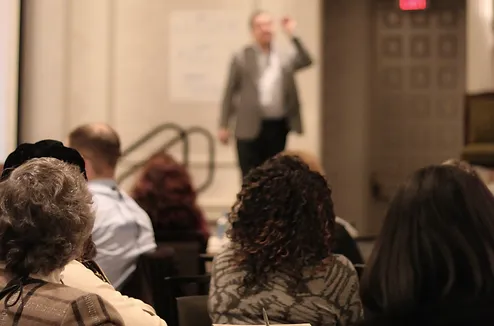Refer to the image and answer the question with as much detail as possible: What is the setting of the event?

The setting of the event is an indoor venue, likely a conference hall, which is inferred from the caption's description of the soft lighting that enhances the professional atmosphere.